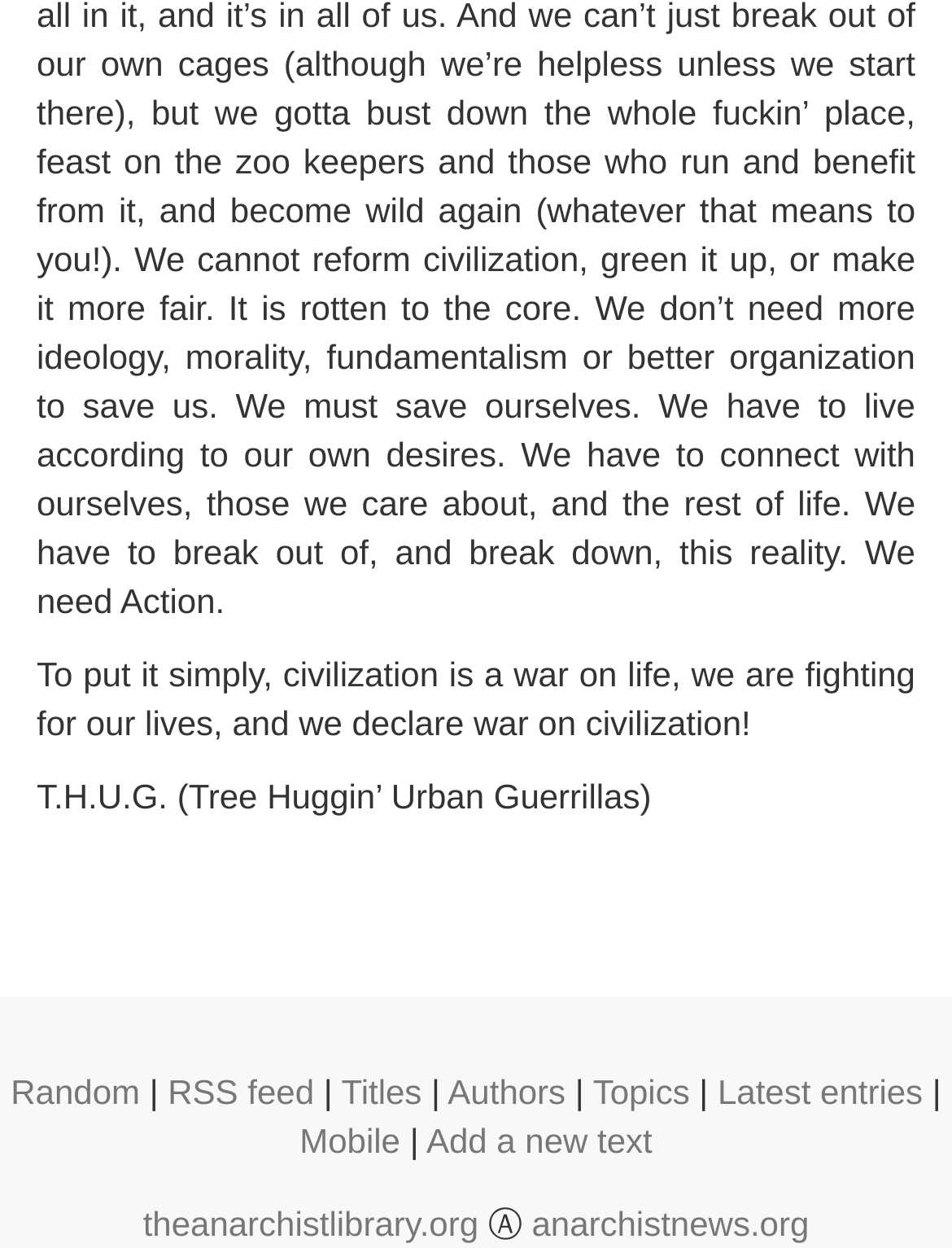Provide the bounding box coordinates of the UI element that matches the description: "anarchistnews.org".

[0.558, 0.965, 0.85, 0.997]